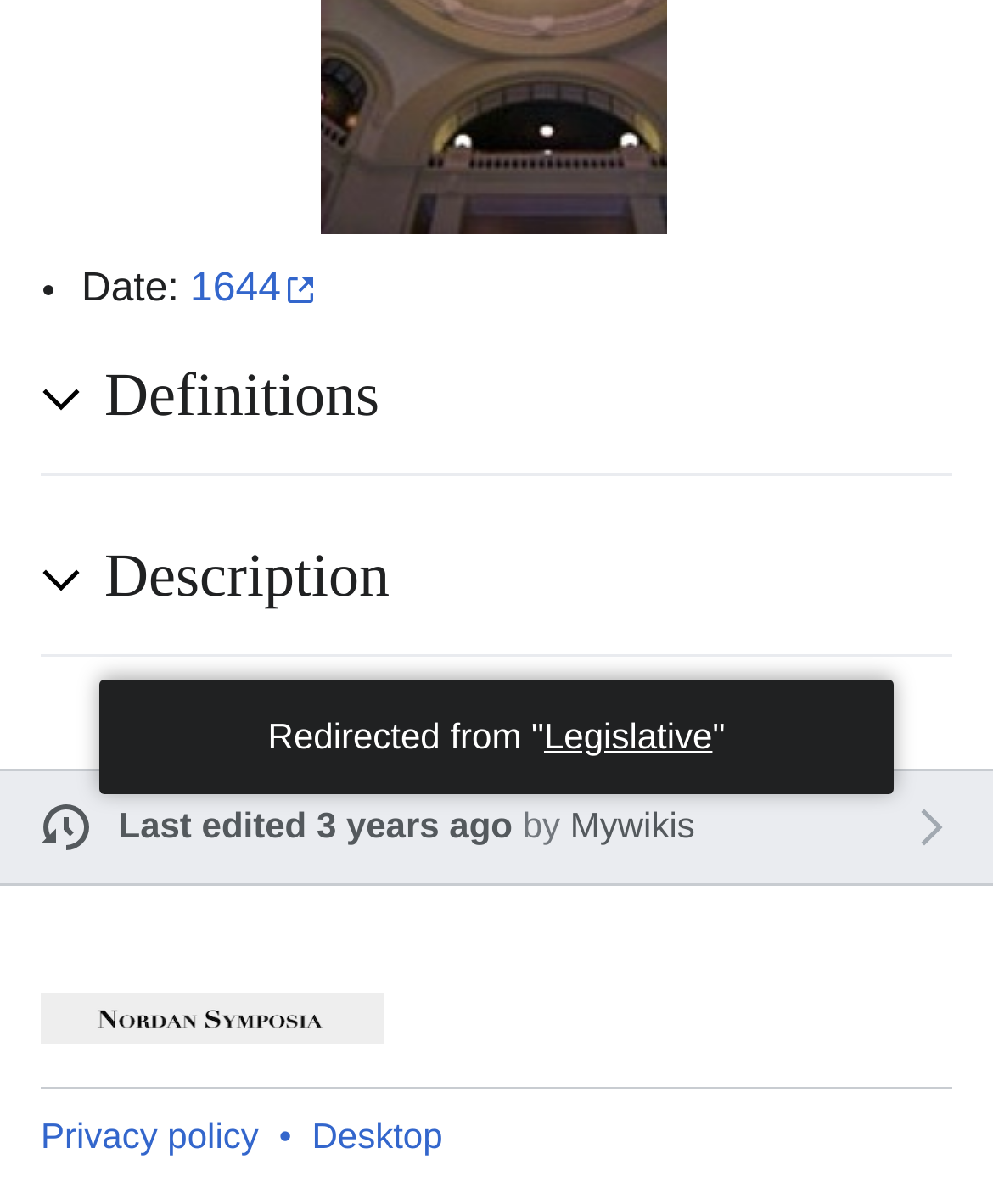Extract the bounding box coordinates for the HTML element that matches this description: "Definitions". The coordinates should be four float numbers between 0 and 1, i.e., [left, top, right, bottom].

[0.105, 0.295, 0.959, 0.367]